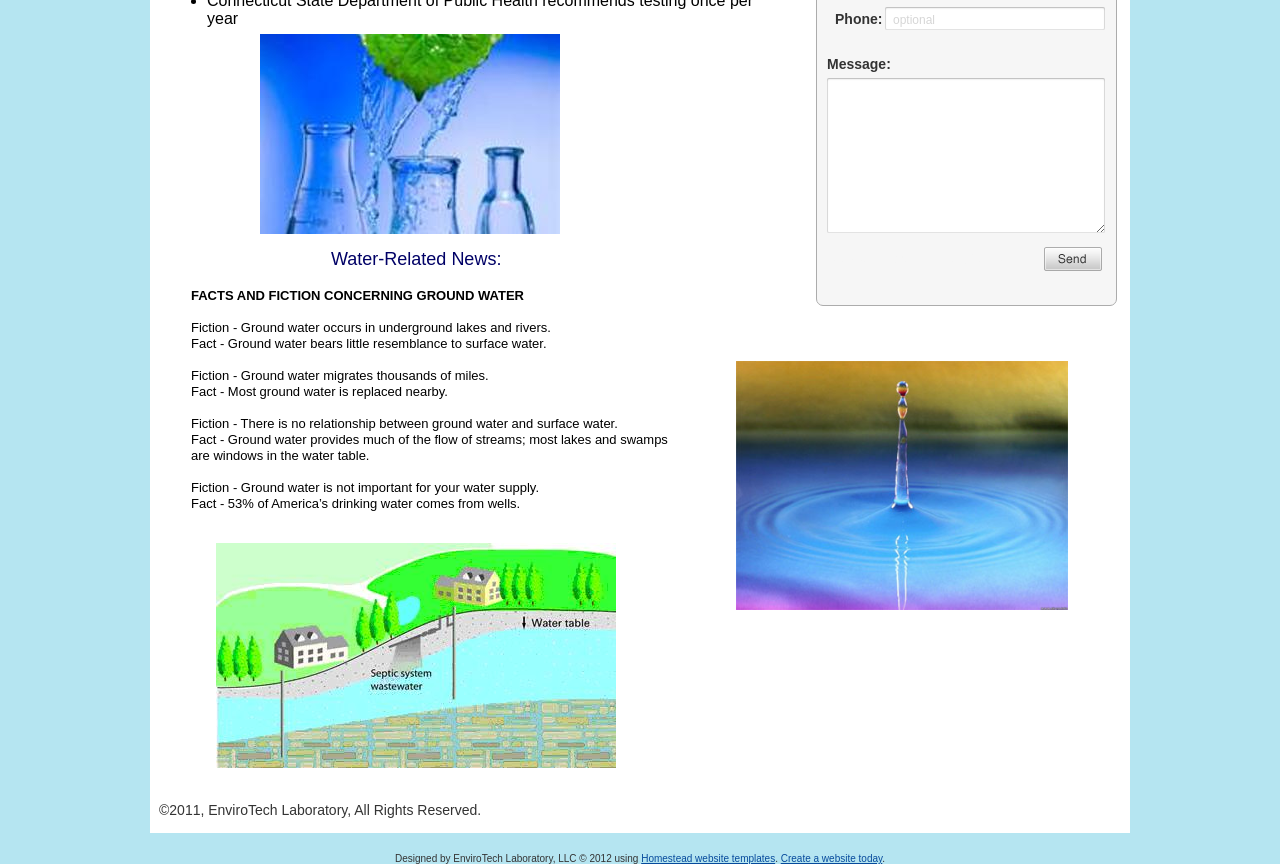Give the bounding box coordinates for the element described by: "Create a website today".

[0.61, 0.987, 0.689, 1.0]